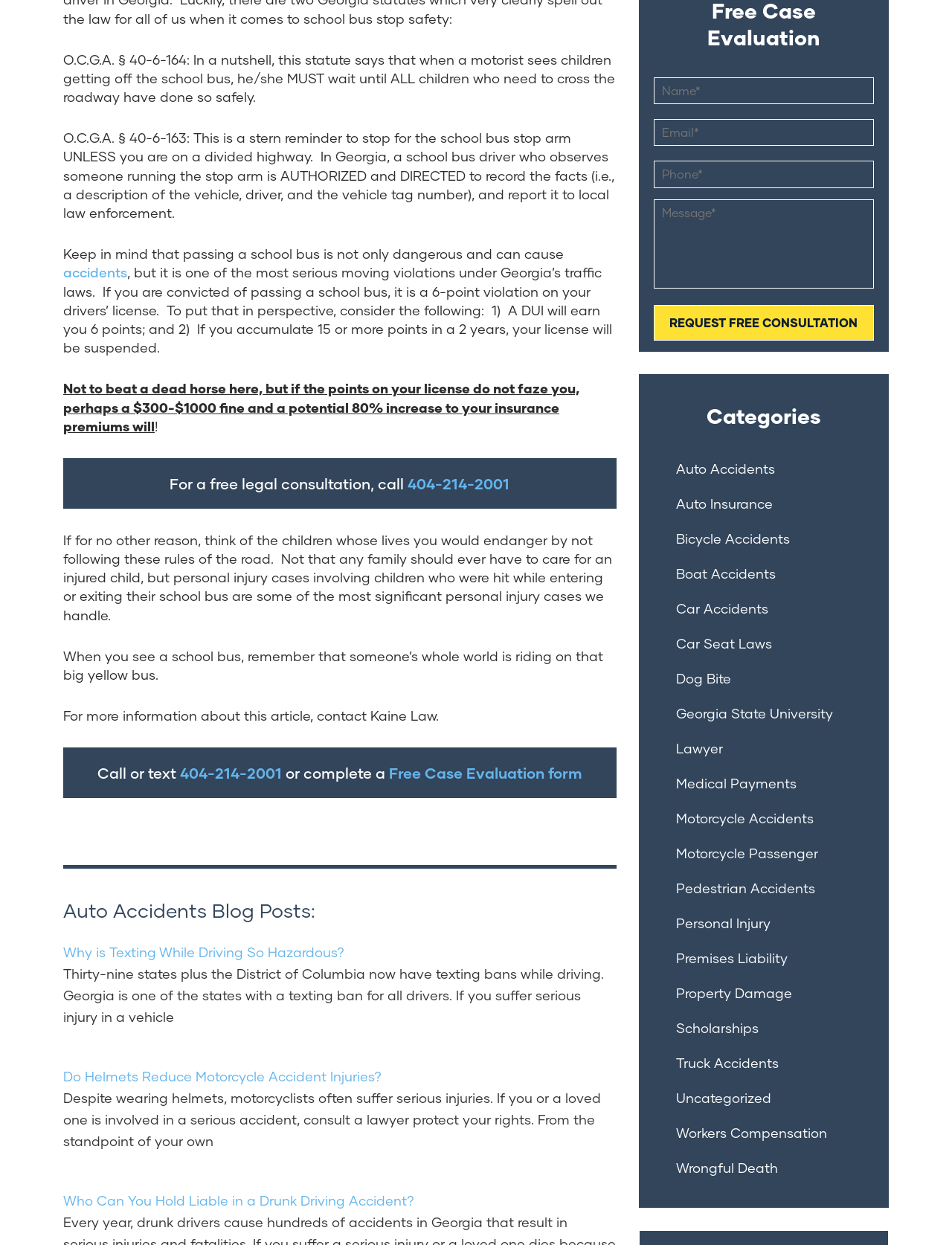Specify the bounding box coordinates (top-left x, top-left y, bottom-right x, bottom-right y) of the UI element in the screenshot that matches this description: Dog Bite

[0.671, 0.531, 0.934, 0.559]